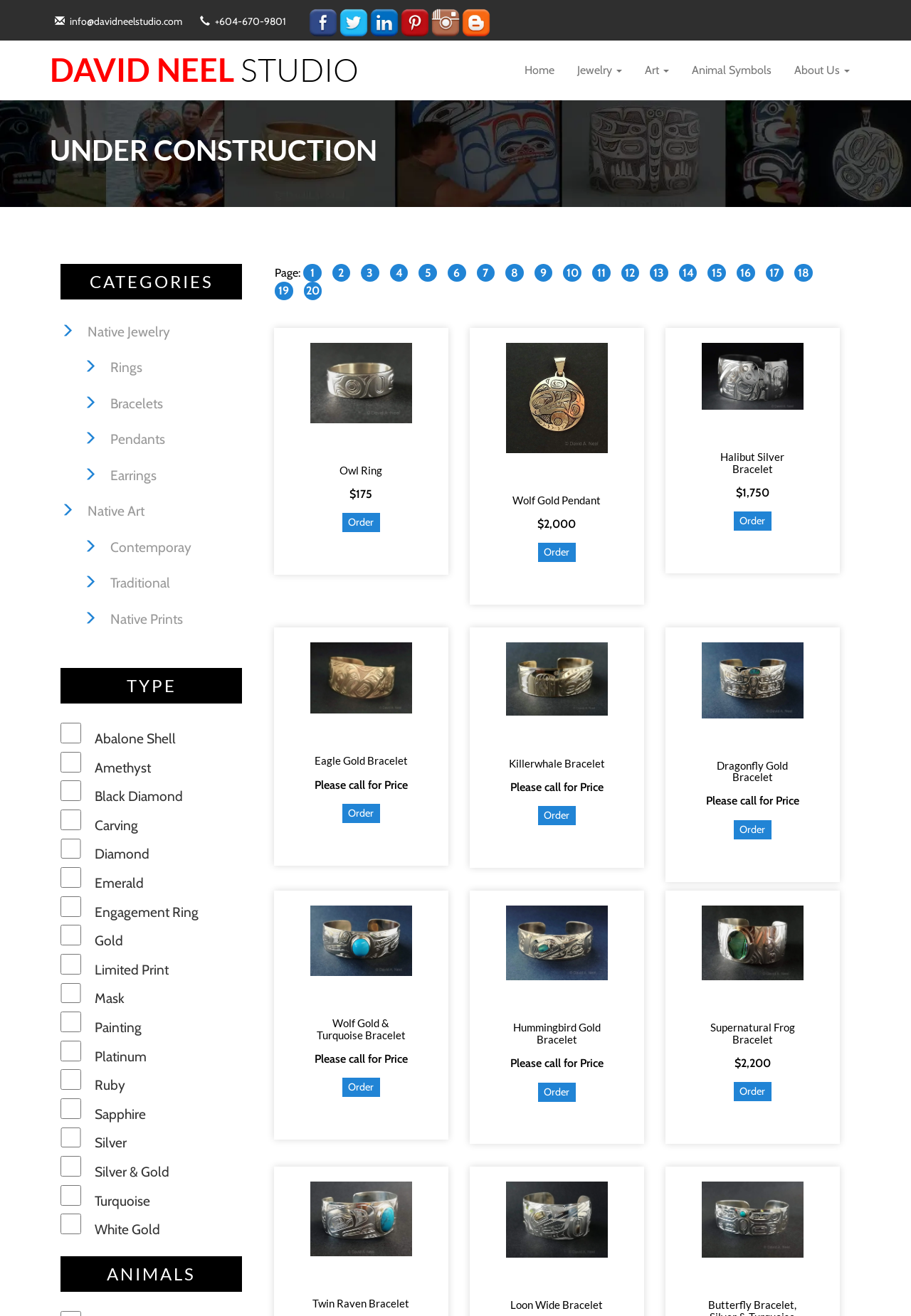Bounding box coordinates are specified in the format (top-left x, top-left y, bottom-right x, bottom-right y). All values are floating point numbers bounded between 0 and 1. Please provide the bounding box coordinate of the region this sentence describes: Native Prints

[0.121, 0.463, 0.201, 0.476]